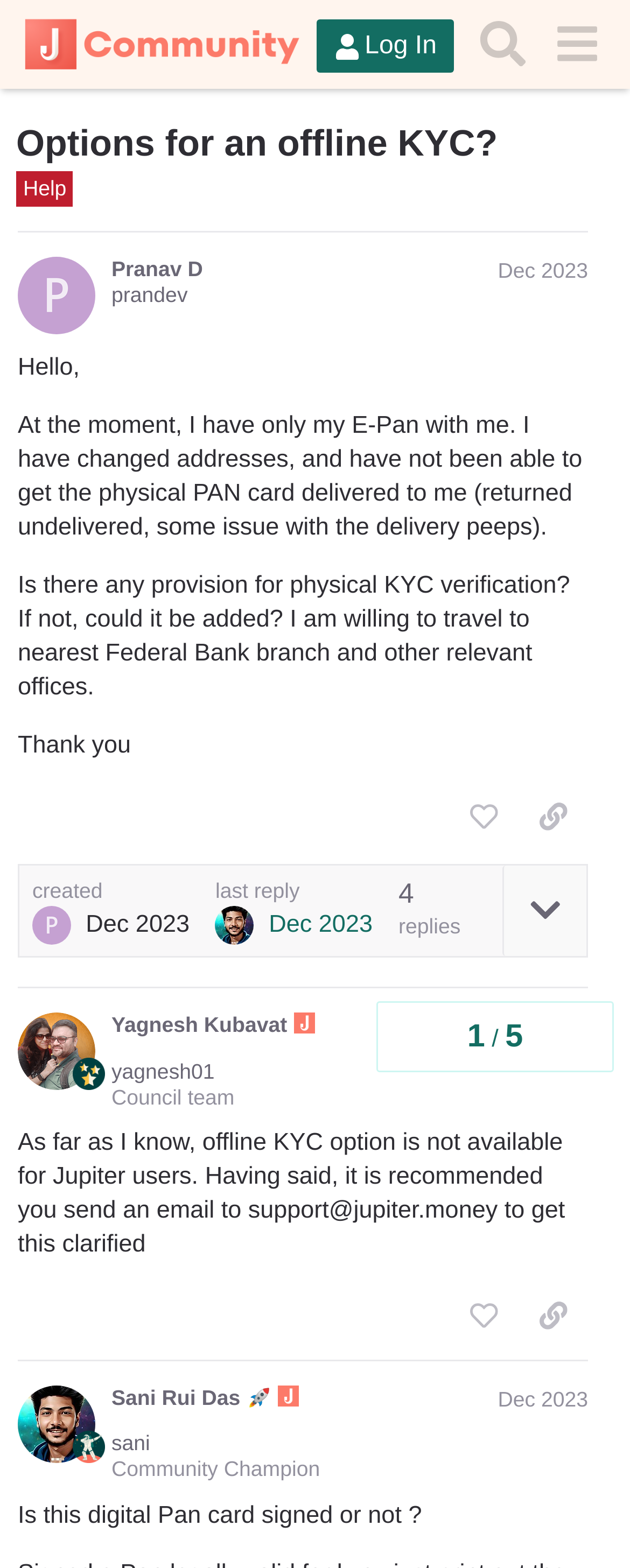Show the bounding box coordinates of the region that should be clicked to follow the instruction: "Search for a topic."

[0.741, 0.005, 0.857, 0.052]